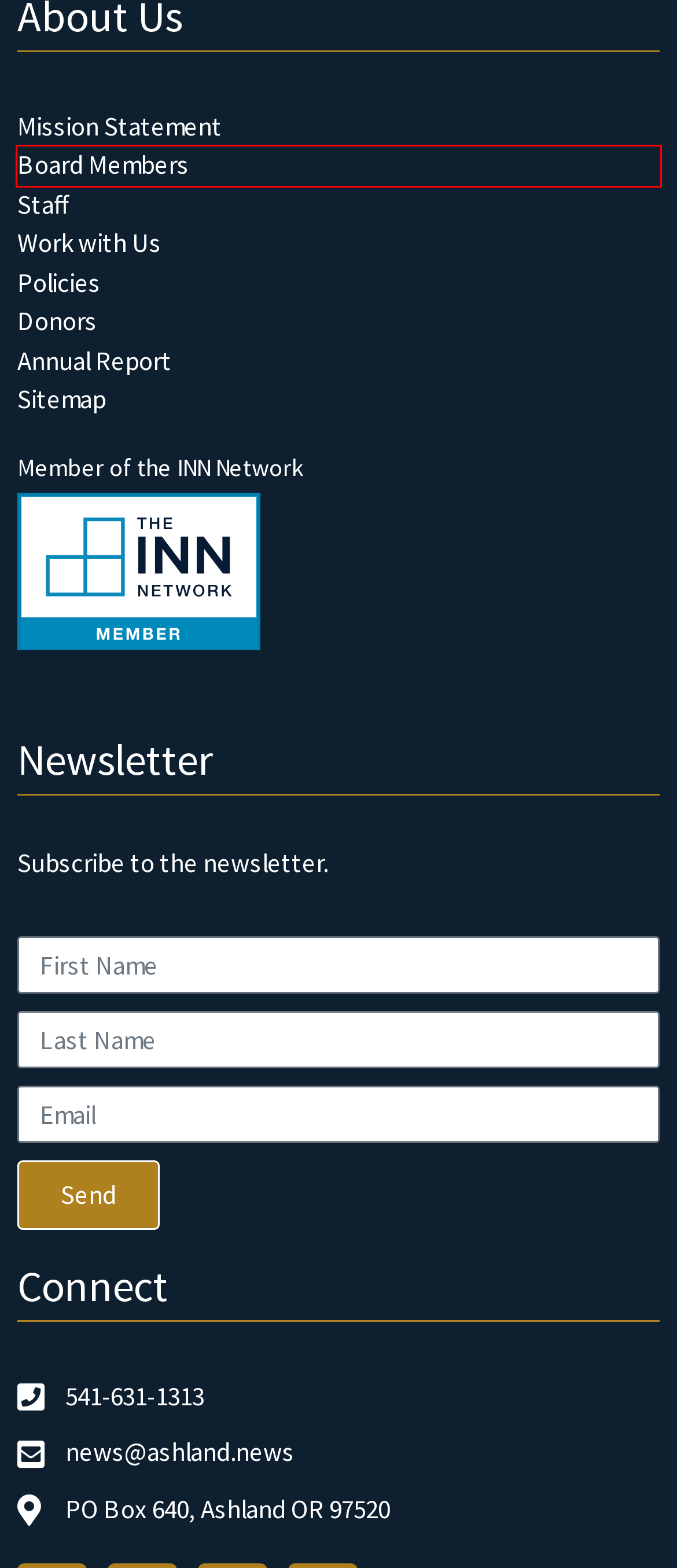You are provided with a screenshot of a webpage that has a red bounding box highlighting a UI element. Choose the most accurate webpage description that matches the new webpage after clicking the highlighted element. Here are your choices:
A. Mission Statement - Ashland News - Community-Supported, NonProfit News
B. Rogue World Music
C. Board Members - Ashland News - Community-Supported, NonProfit News
D. Article Submission Form - Ashland News - Community-Supported, NonProfit News
E. Job Openings - Ashland News - Community-Supported, NonProfit News
F. Staff - Ashland News - Community-Supported, NonProfit News
G. Donors - Ashland News - Community-Supported, NonProfit News
H. Sitemap - Ashland News - Community-Supported, NonProfit News

C